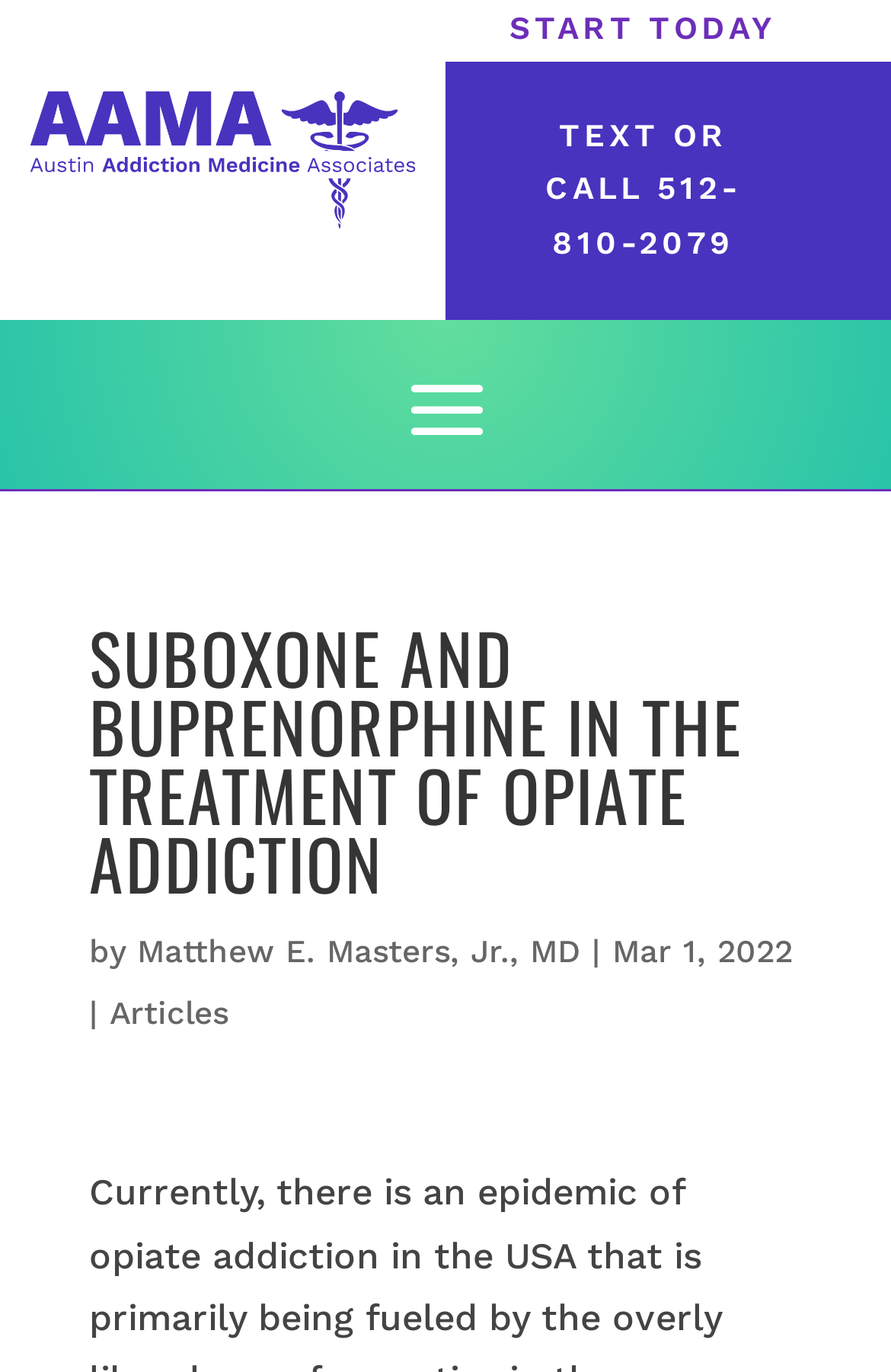Based on the provided description, "Matthew E. Masters, Jr., MD", find the bounding box of the corresponding UI element in the screenshot.

[0.154, 0.68, 0.651, 0.706]